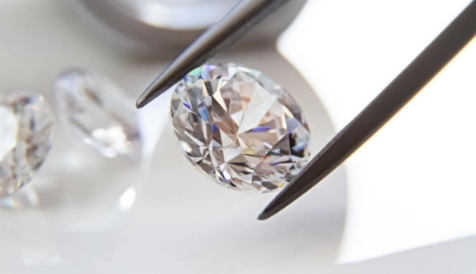What is celebrated about lab-grown diamonds? Examine the screenshot and reply using just one word or a brief phrase.

Ethical production processes